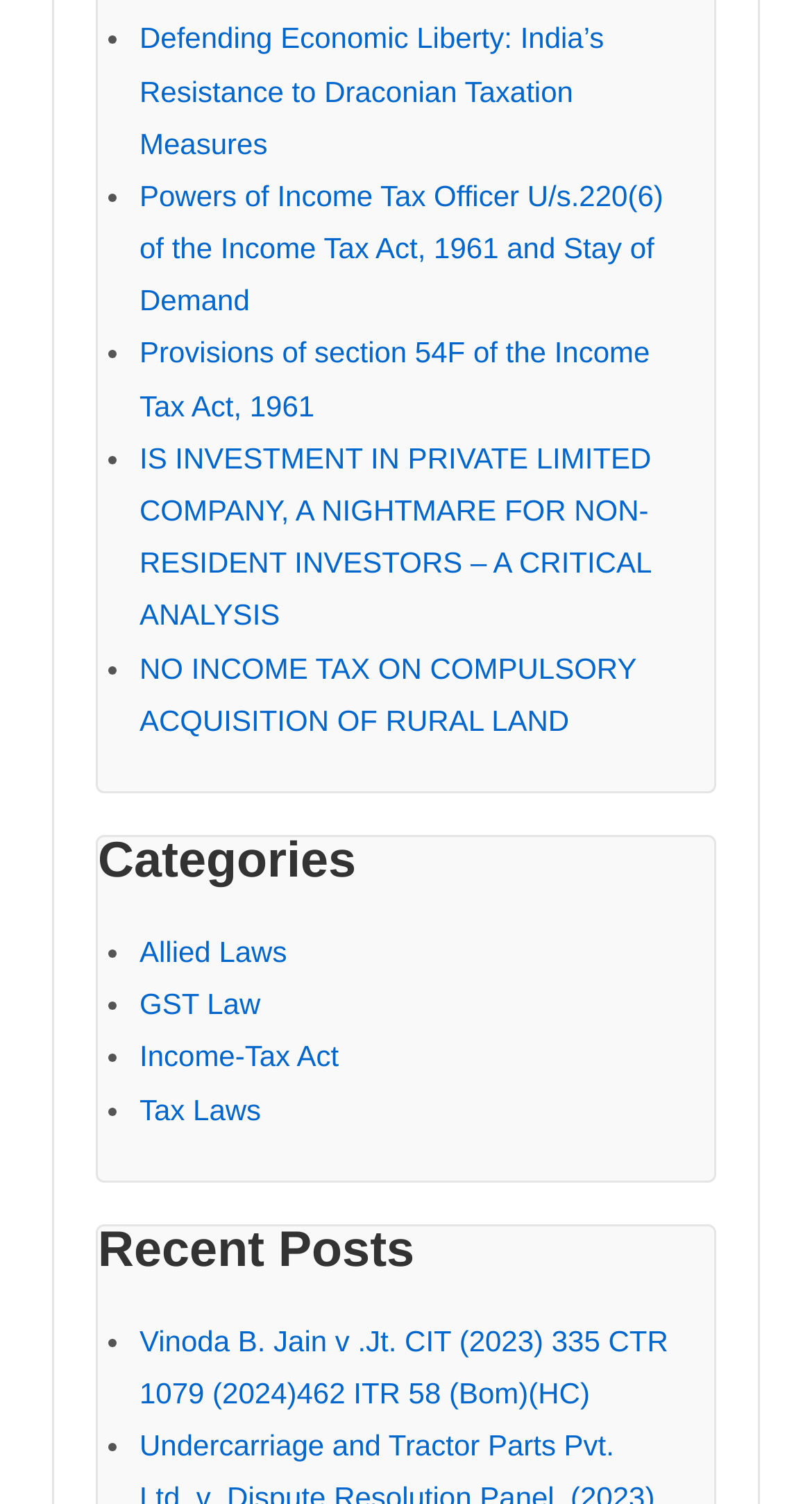Highlight the bounding box coordinates of the element you need to click to perform the following instruction: "View 'Categories'."

[0.121, 0.557, 0.879, 0.616]